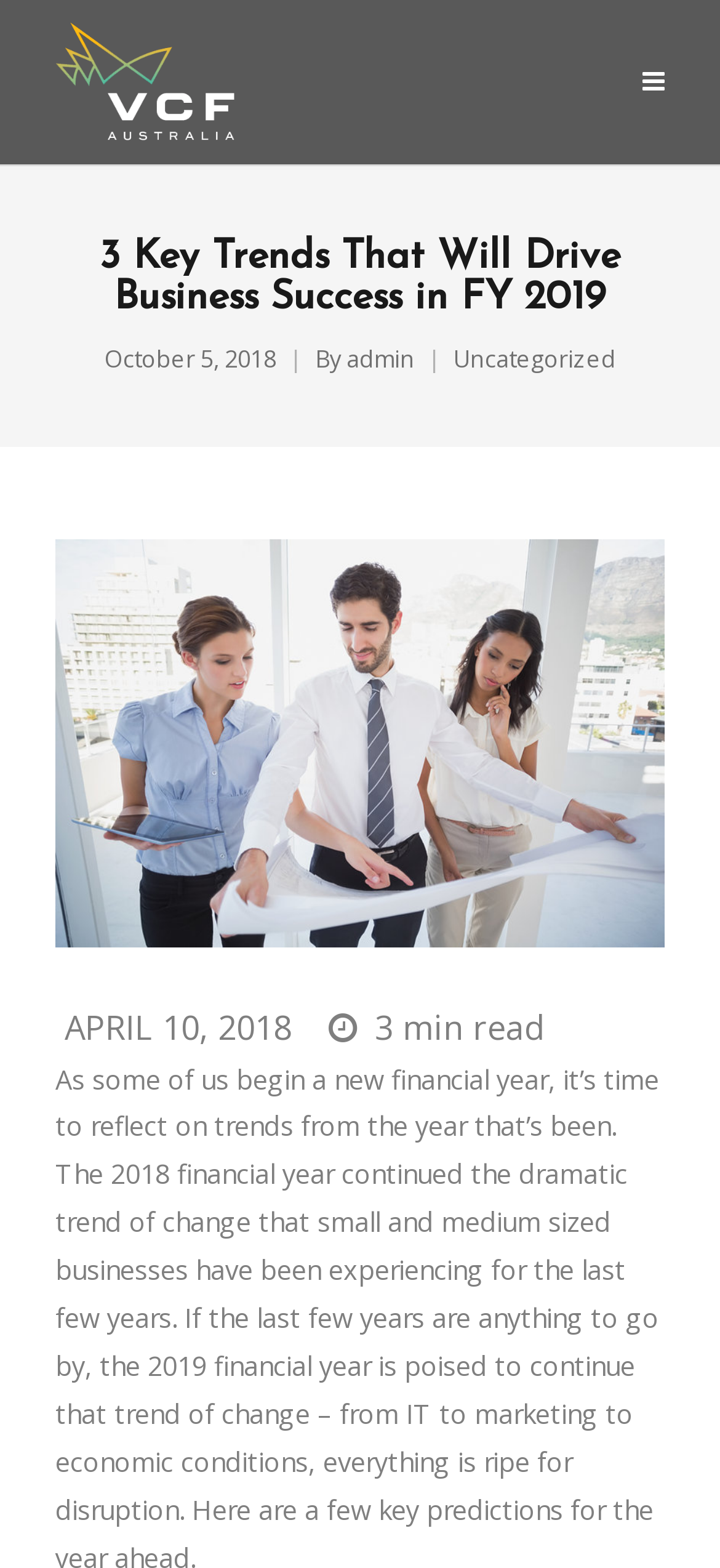With reference to the screenshot, provide a detailed response to the question below:
Who wrote this article?

I found the answer by looking at the text 'By' followed by a link 'admin', which suggests that 'admin' is the author of the article.